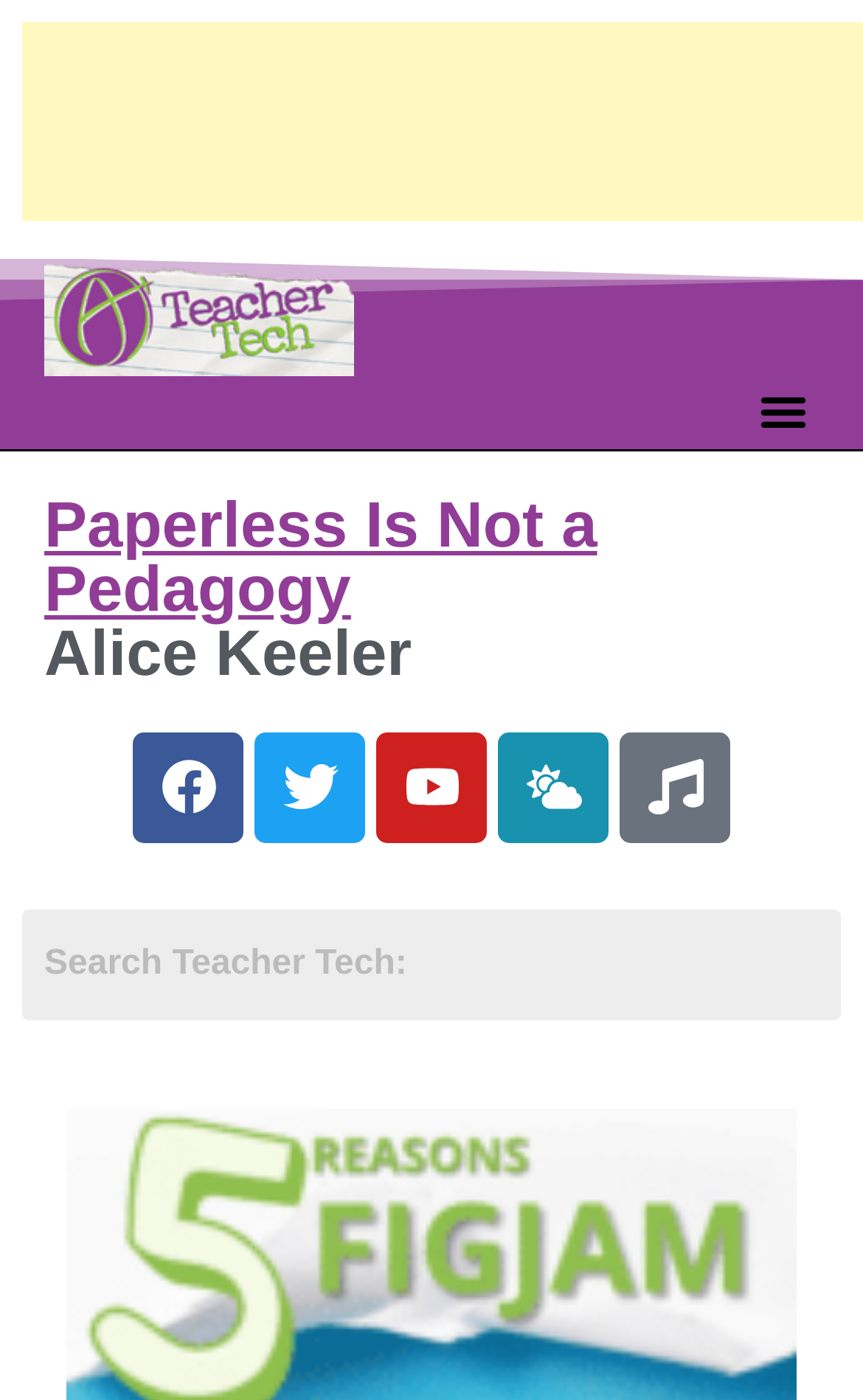Determine the bounding box coordinates of the clickable element to complete this instruction: "Go to the Twitter profile". Provide the coordinates in the format of four float numbers between 0 and 1, [left, top, right, bottom].

[0.295, 0.523, 0.423, 0.602]